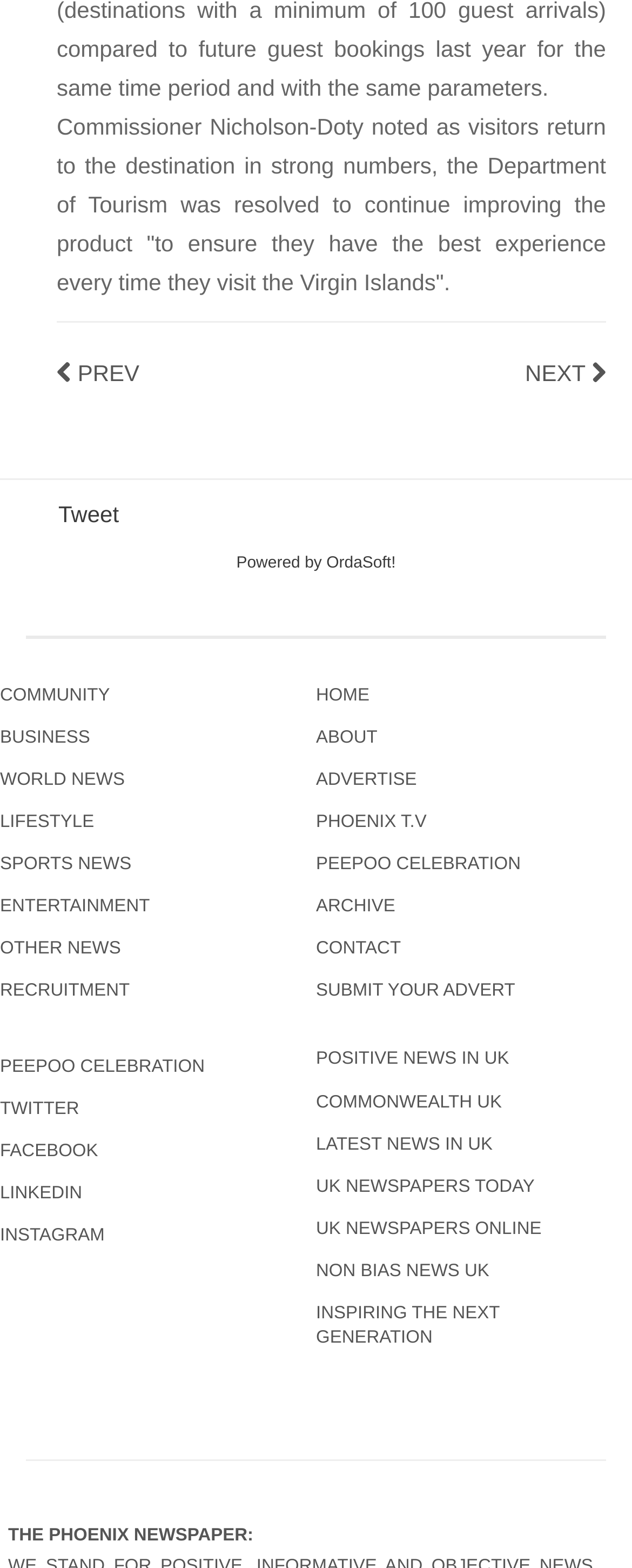Please identify the bounding box coordinates of where to click in order to follow the instruction: "Read the 'LATEST NEWS IN UK'".

[0.5, 0.723, 0.959, 0.738]